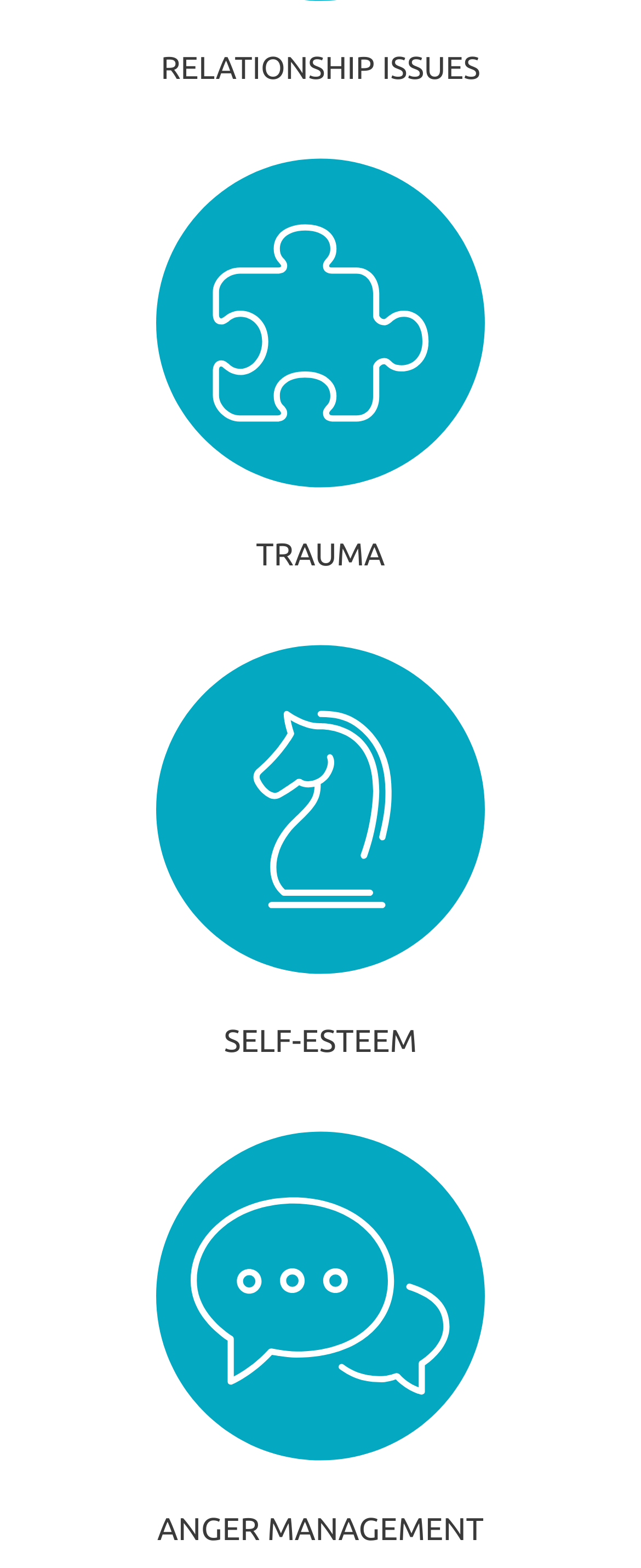Extract the bounding box coordinates for the HTML element that matches this description: "parent_node: ANGER MANAGEMENT". The coordinates should be four float numbers between 0 and 1, i.e., [left, top, right, bottom].

[0.15, 0.723, 0.85, 0.943]